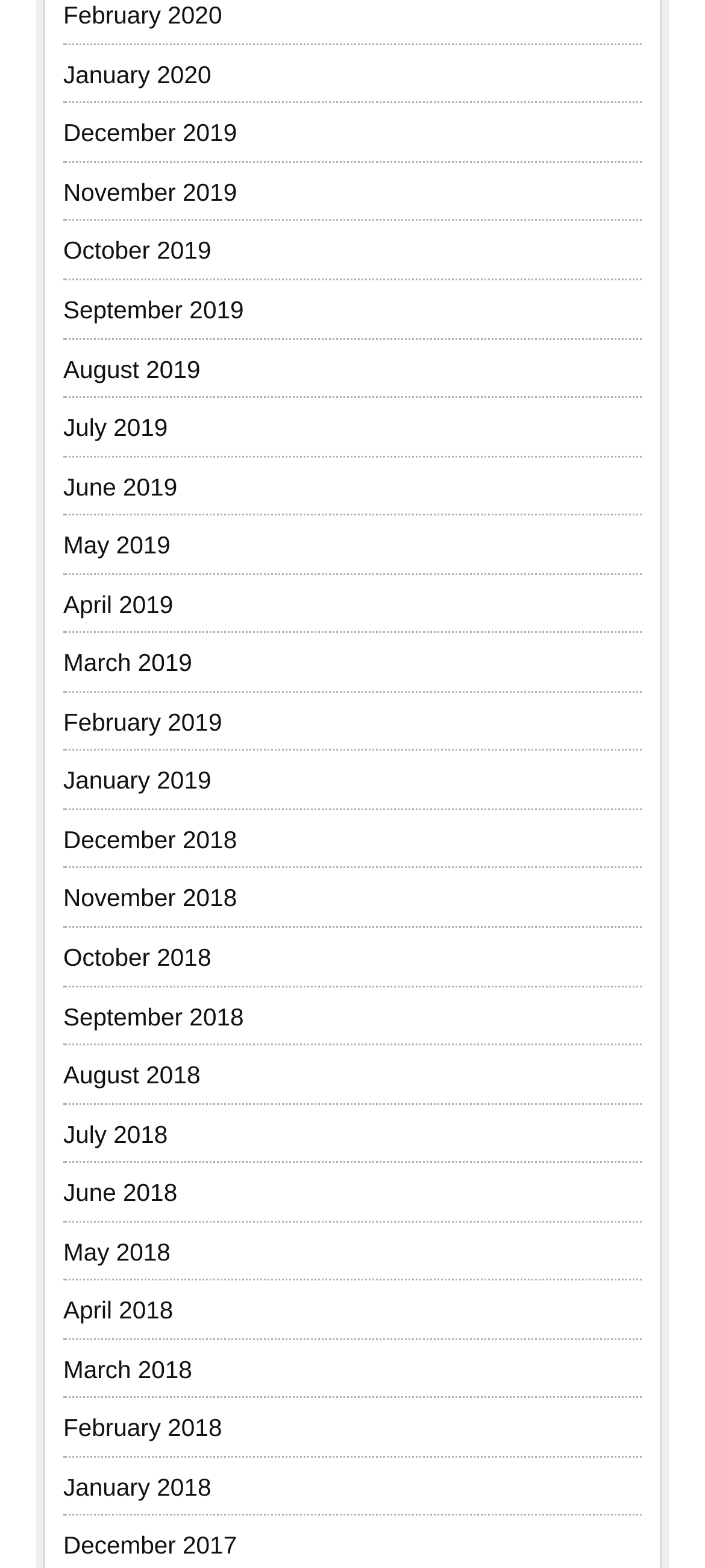From the details in the image, provide a thorough response to the question: Are the links in chronological order?

I examined the list of links and found that they are in chronological order, with the most recent month at the top and the earliest month at the bottom.